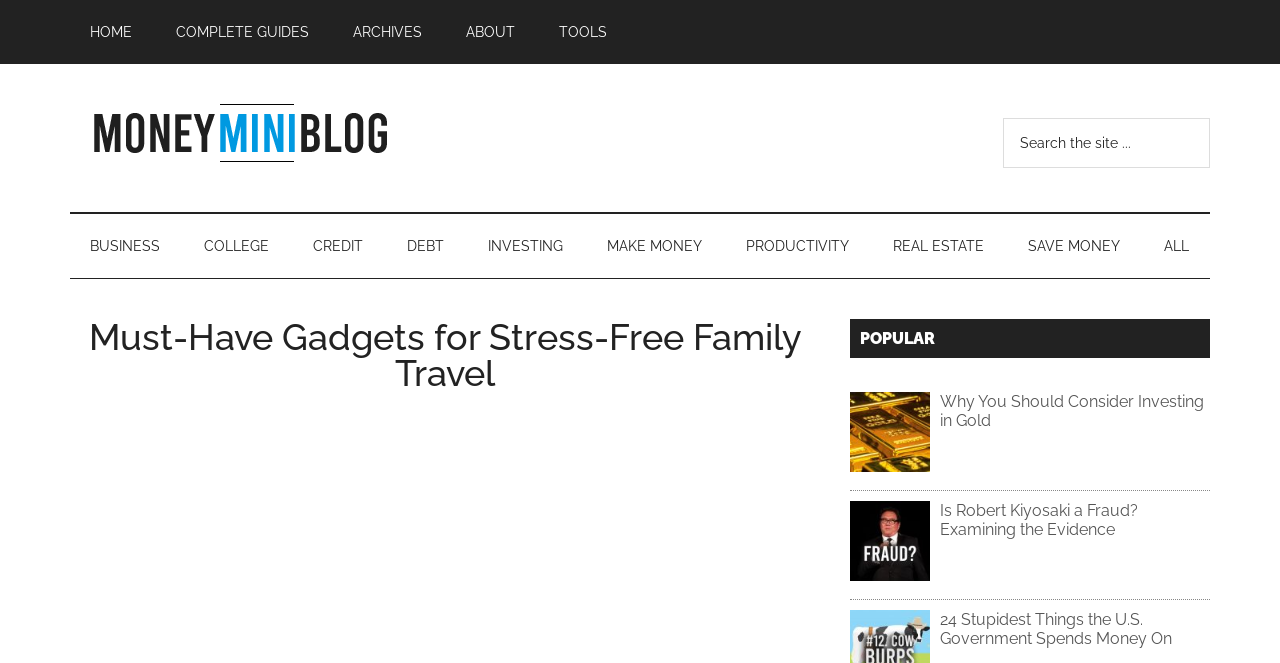What is the name of the blog?
Based on the image, answer the question with as much detail as possible.

The name of the blog is 'MoneyMiniBlog', which is displayed as a link at the top left corner of the webpage, along with a corresponding image.